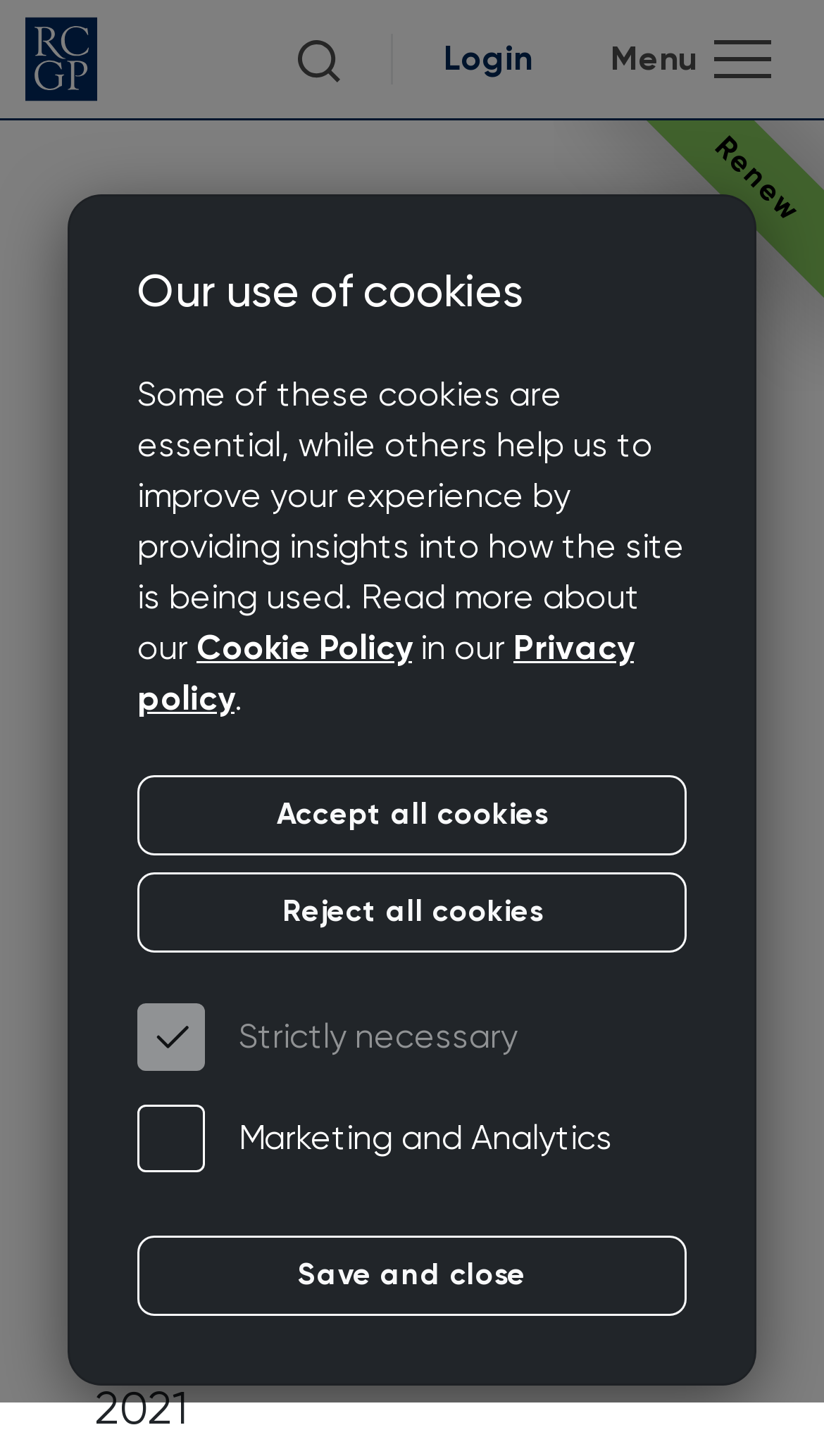What is the name of the organization?
Based on the visual, give a brief answer using one word or a short phrase.

Royal College of General Practitioners